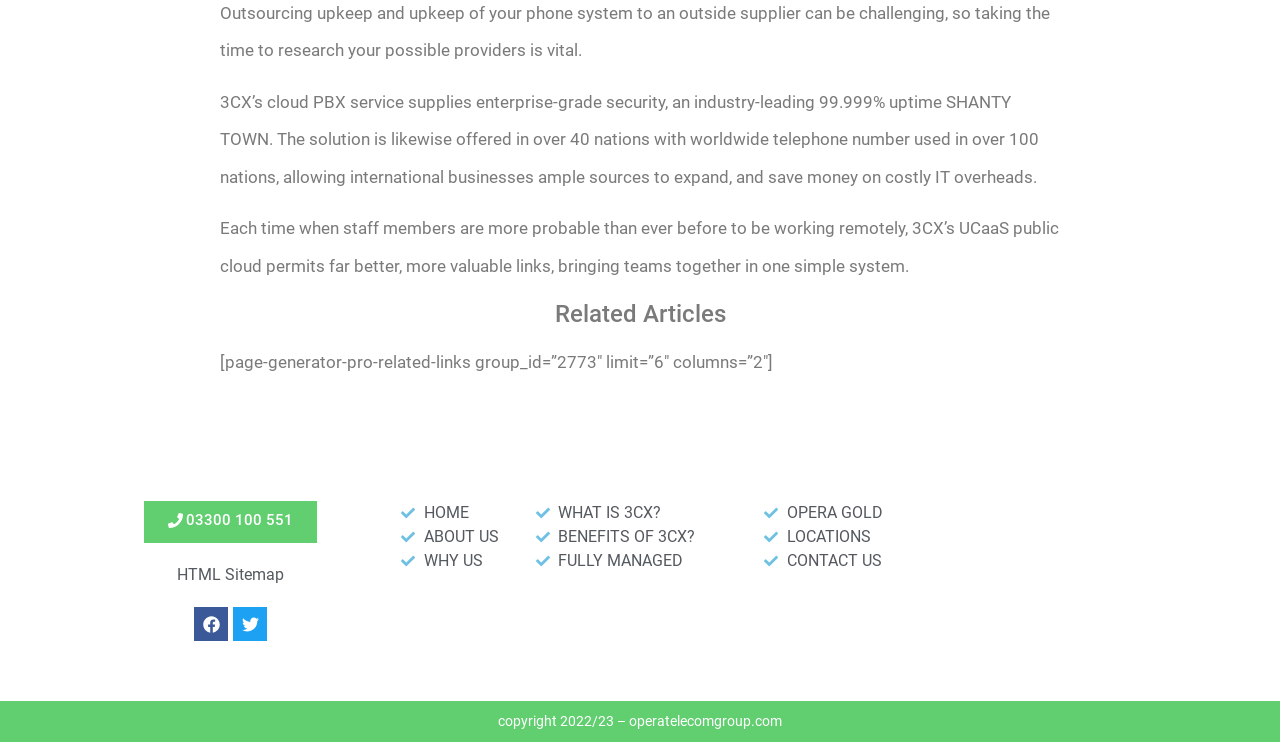Using the given description, provide the bounding box coordinates formatted as (top-left x, top-left y, bottom-right x, bottom-right y), with all values being floating point numbers between 0 and 1. Description: Go to Top

None